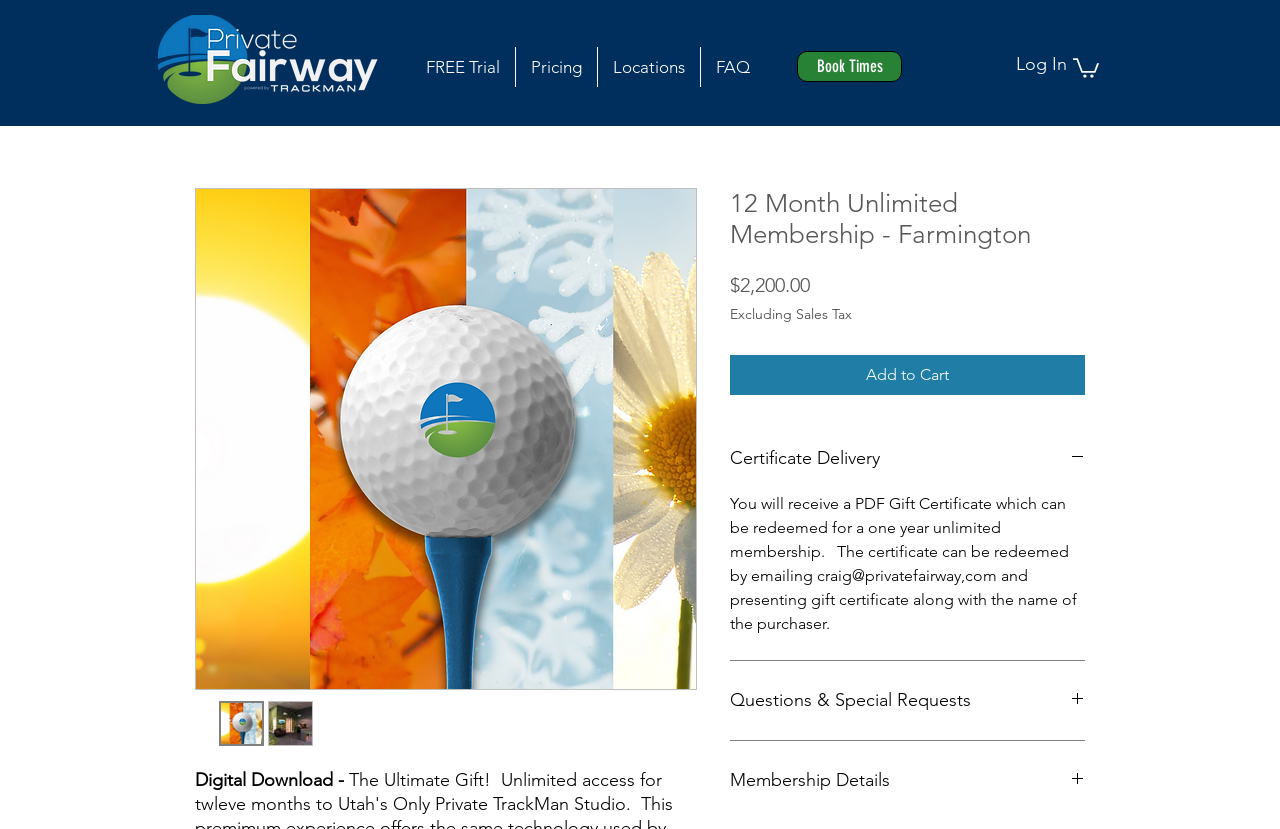Please specify the bounding box coordinates of the element that should be clicked to execute the given instruction: 'Click the 'Questions & Special Requests' button'. Ensure the coordinates are four float numbers between 0 and 1, expressed as [left, top, right, bottom].

[0.57, 0.826, 0.848, 0.864]